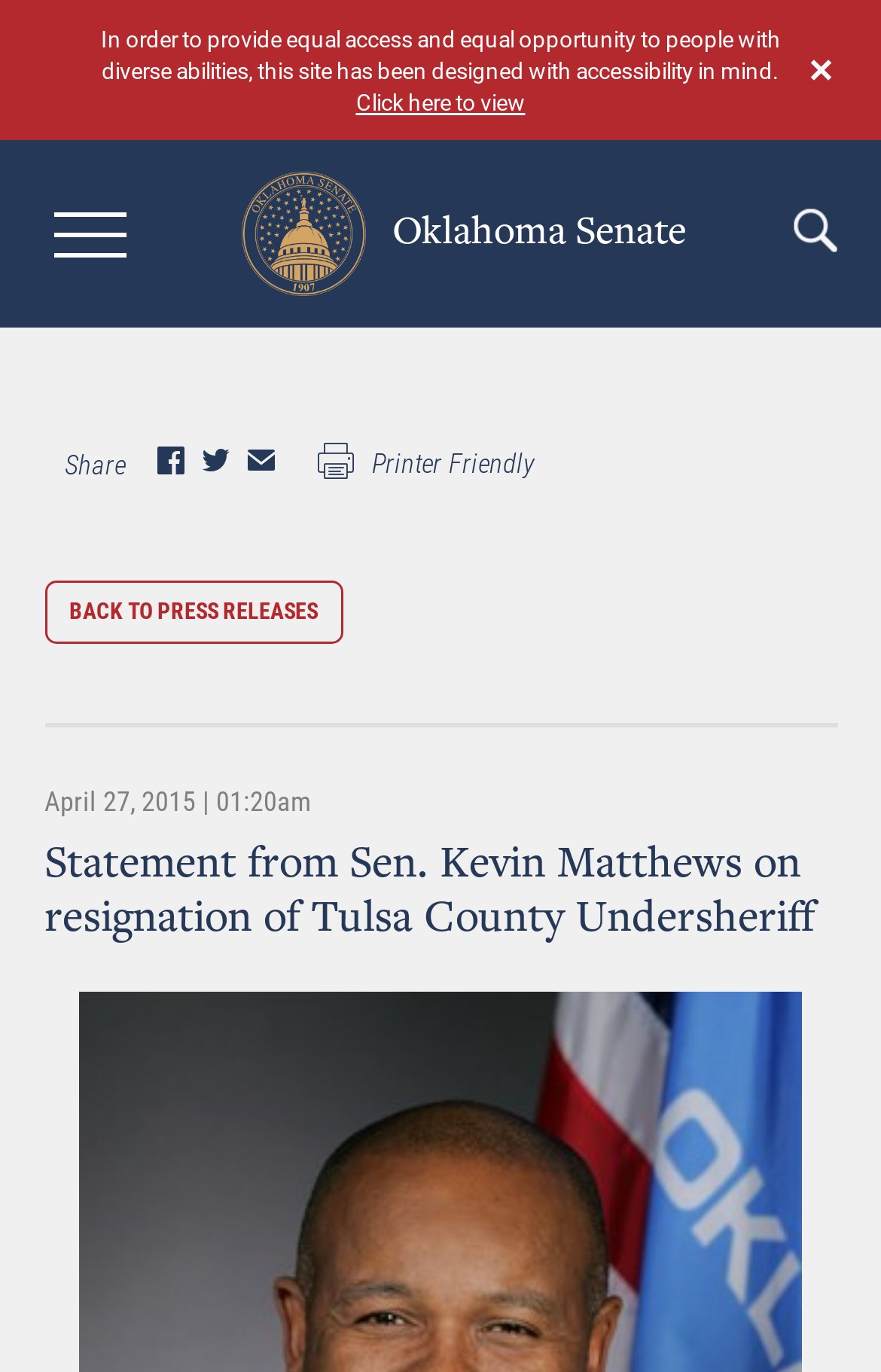Find the bounding box coordinates for the area that should be clicked to accomplish the instruction: "View printer friendly version".

[0.36, 0.321, 0.606, 0.358]